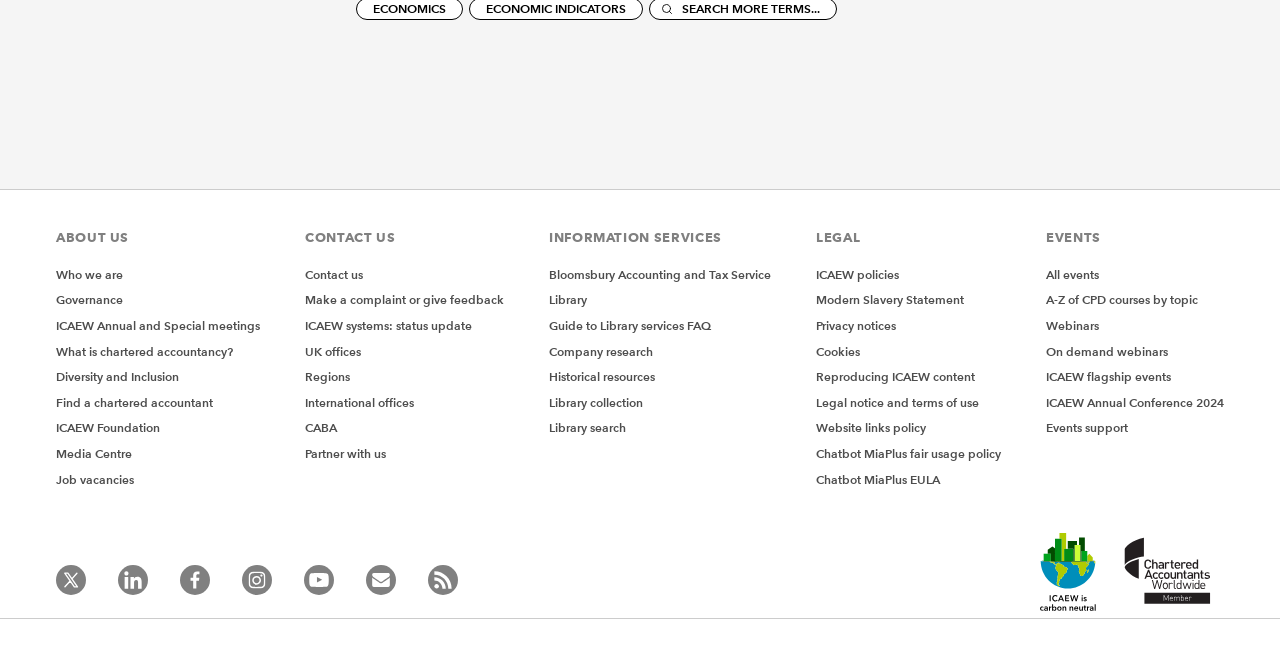Identify and provide the bounding box for the element described by: "Radio Programs & Podcasts".

None